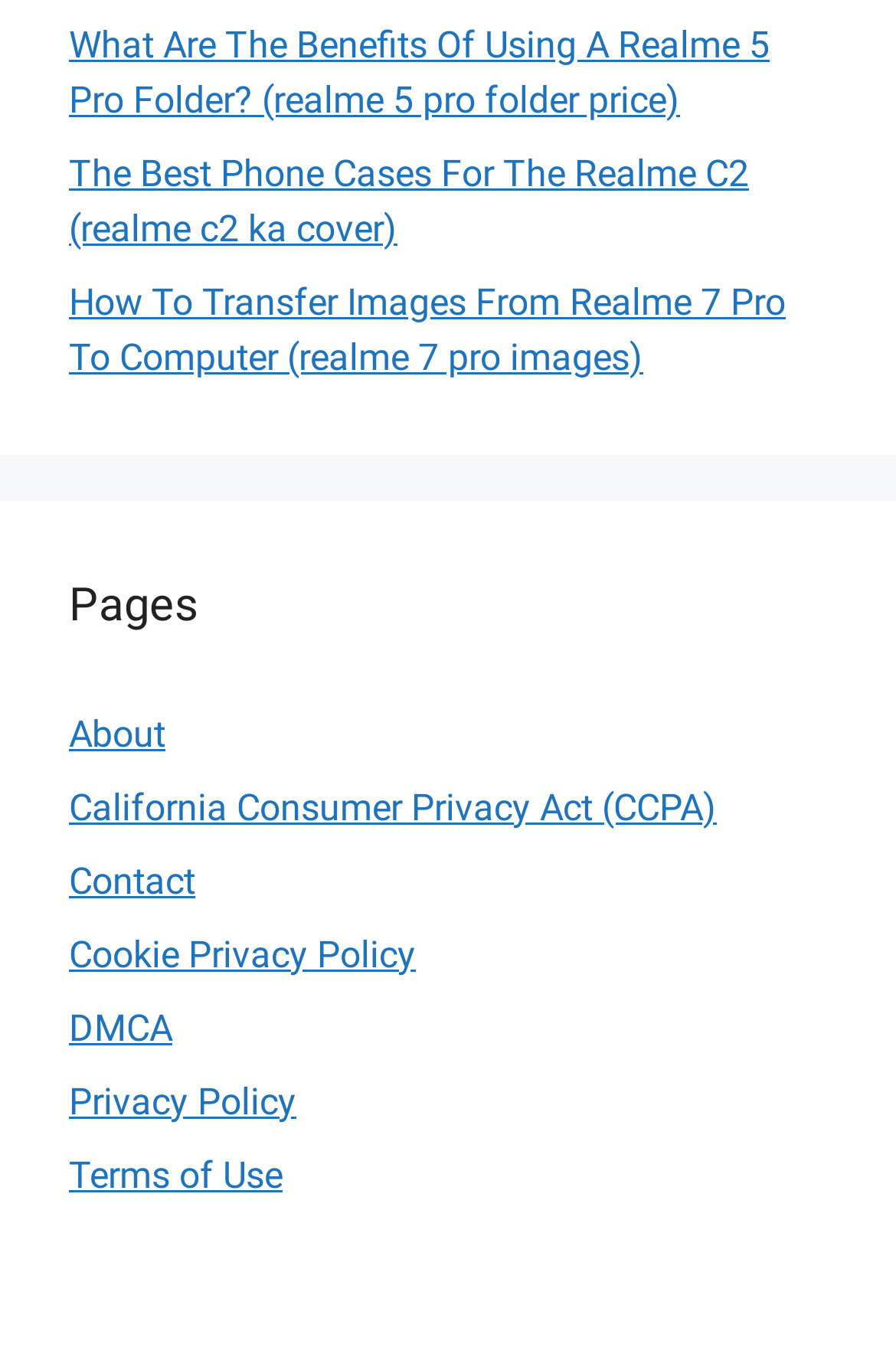What is the third link related to?
Please provide a comprehensive and detailed answer to the question.

The third link on the webpage has the text 'How To Transfer Images From Realme 7 Pro To Computer' which suggests that the link is related to transferring images from a Realme 7 Pro to a computer.